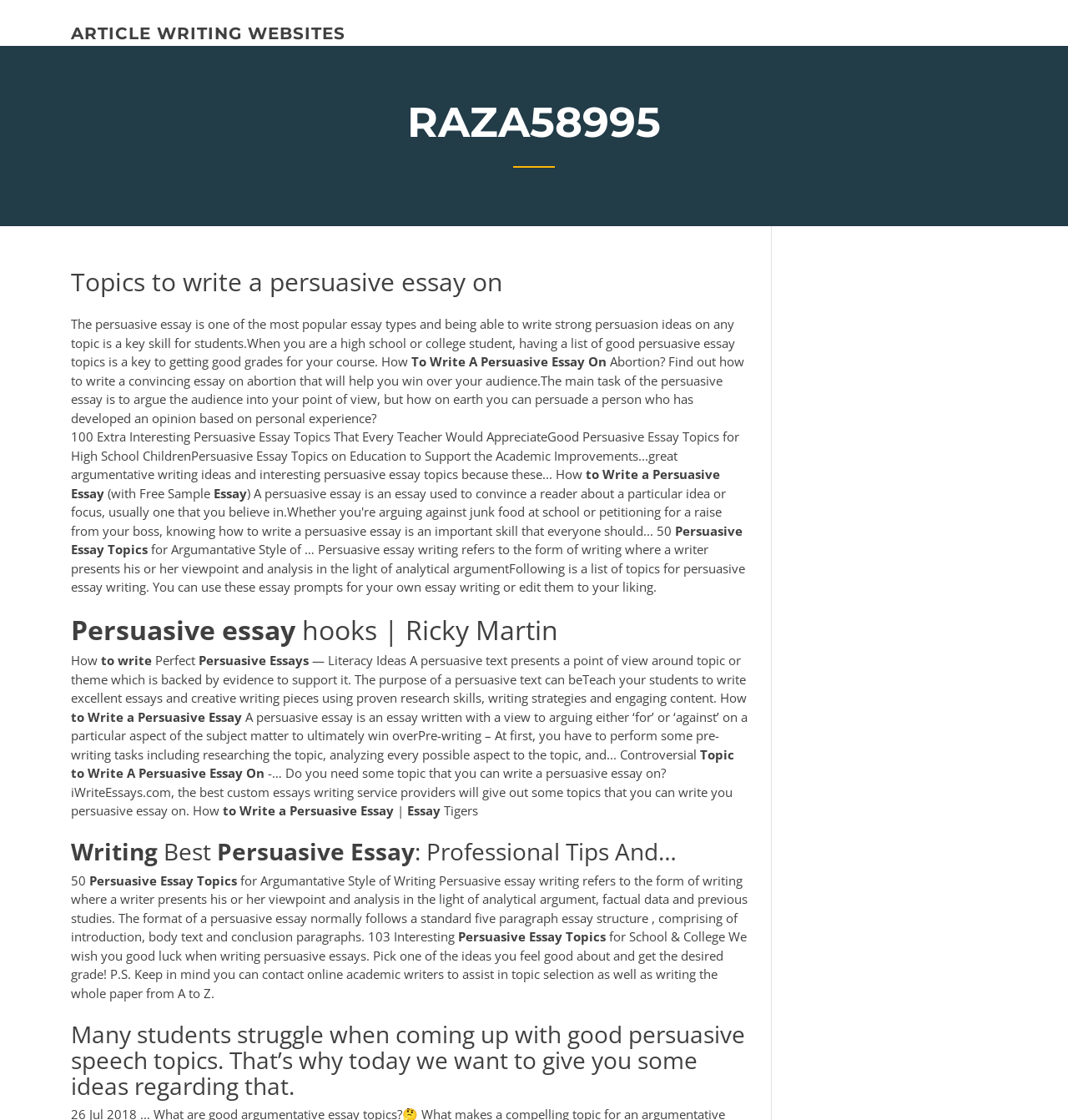What is the purpose of a persuasive essay?
Using the image, provide a concise answer in one word or a short phrase.

To argue a point of view